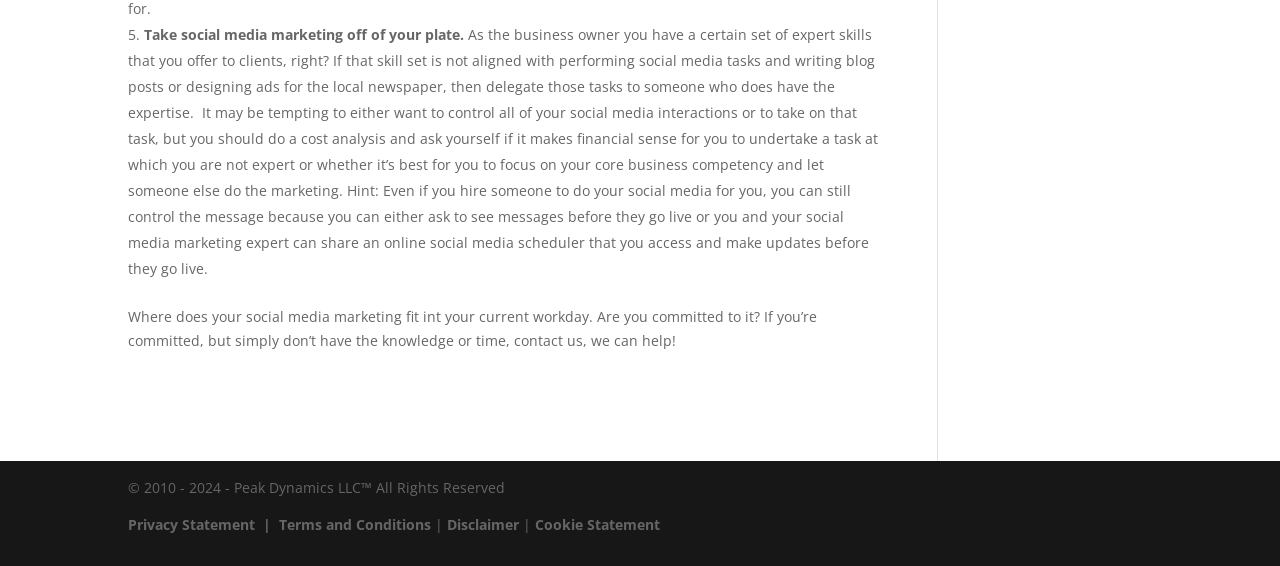From the webpage screenshot, identify the region described by Terms and Conditions. Provide the bounding box coordinates as (top-left x, top-left y, bottom-right x, bottom-right y), with each value being a floating point number between 0 and 1.

[0.218, 0.911, 0.337, 0.944]